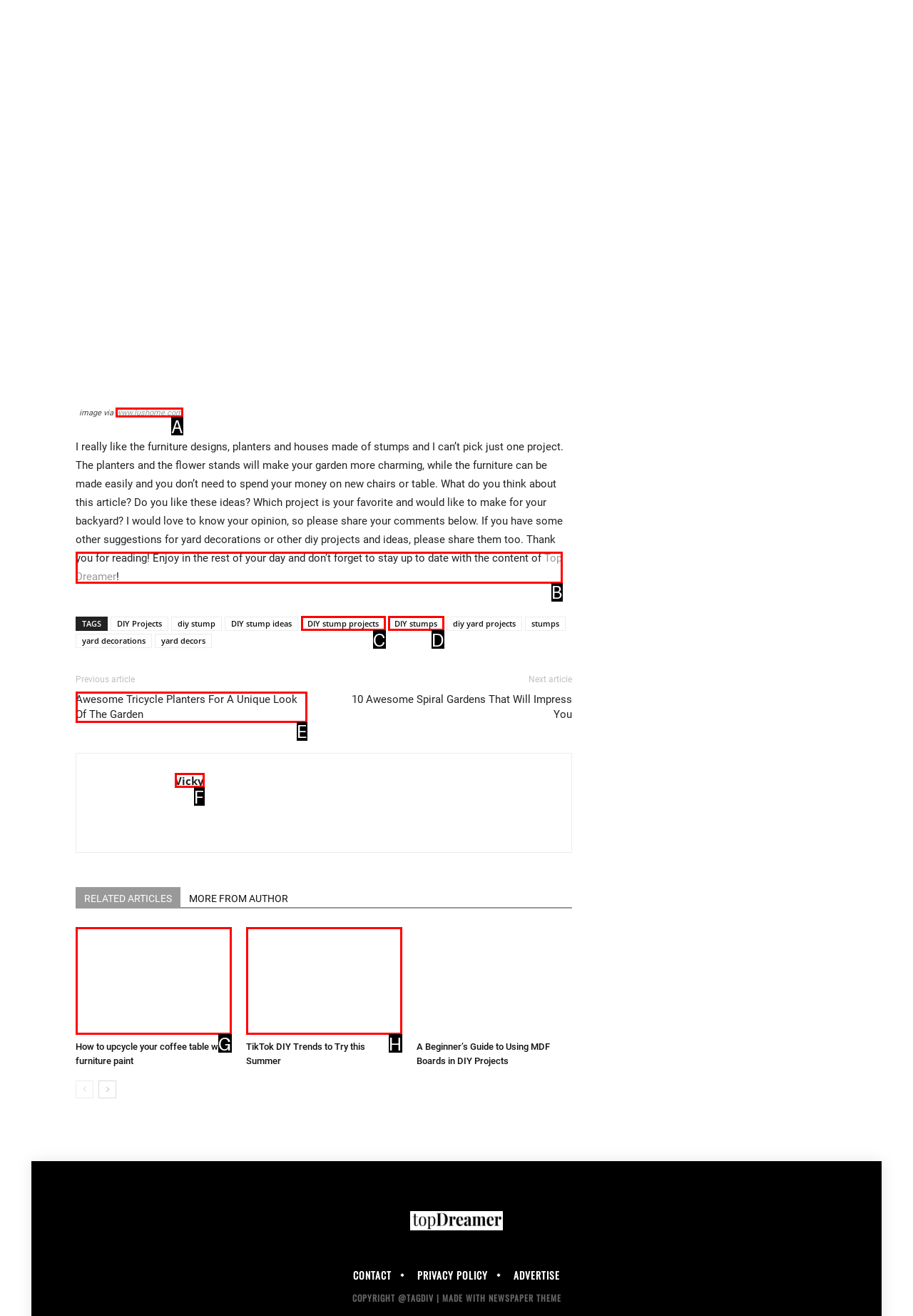Pick the right letter to click to achieve the task: View the previous article about Awesome Tricycle Planters
Answer with the letter of the correct option directly.

E